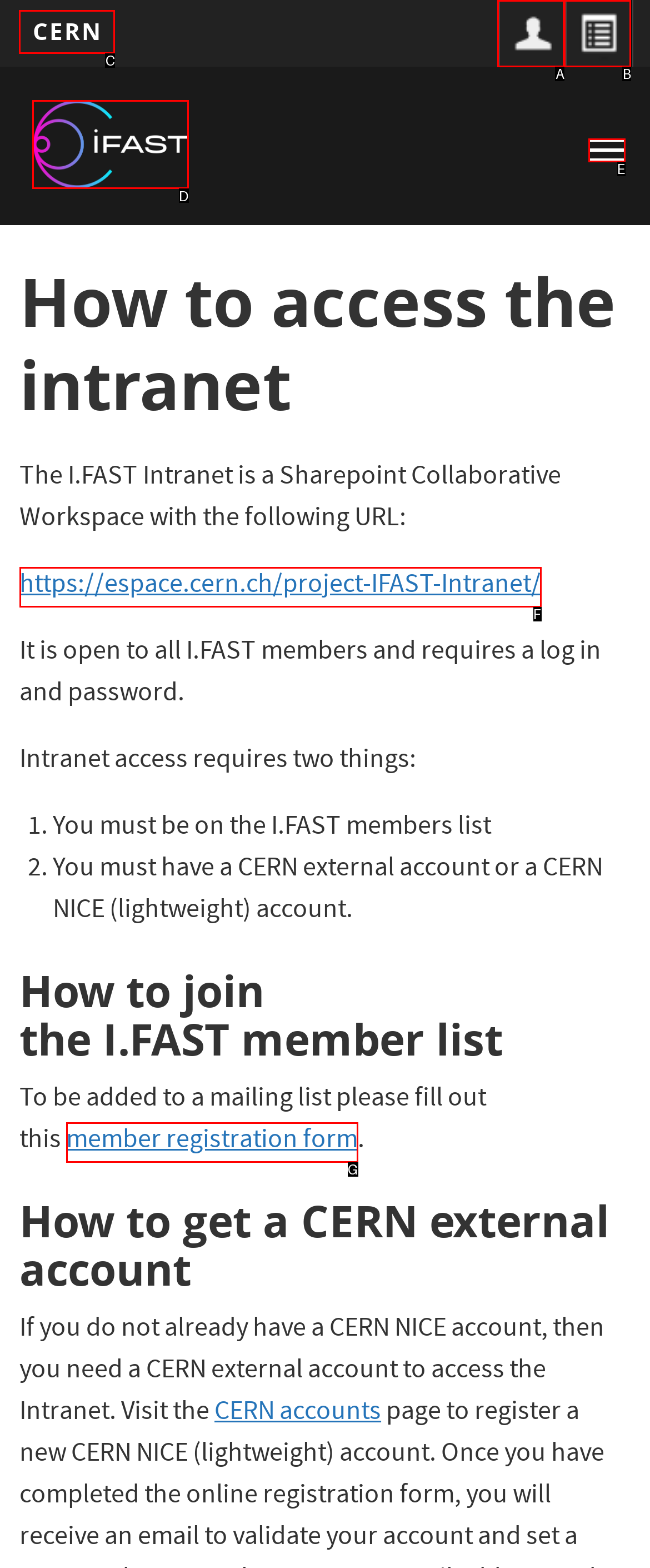Select the correct option based on the description: CERN Accelerating science
Answer directly with the option’s letter.

C